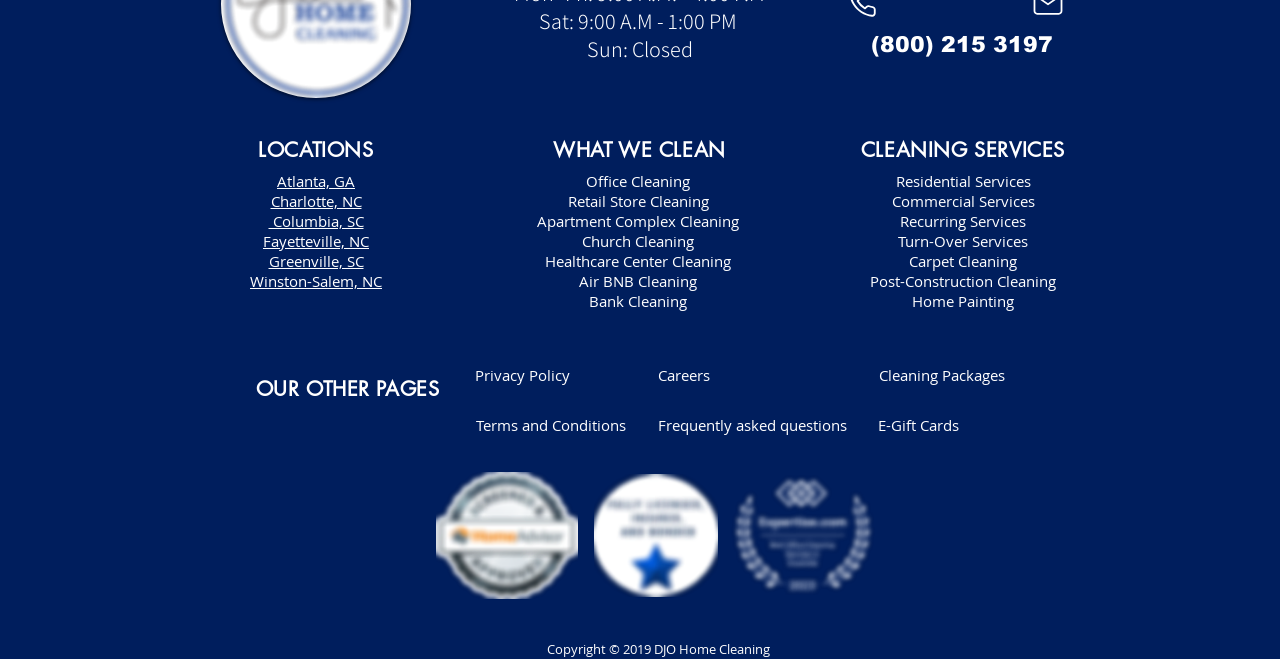Determine the bounding box for the HTML element described here: "Careers". The coordinates should be given as [left, top, right, bottom] with each number being a float between 0 and 1.

[0.514, 0.553, 0.555, 0.584]